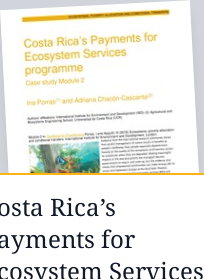Based on the image, provide a detailed and complete answer to the question: 
What is the purpose of the document?

The purpose of the document is to provide a comprehensive overview of the framework and impact of ecosystem service payments in Costa Rica, highlighting their contribution to environmental conservation and poverty alleviation, as mentioned in the caption.